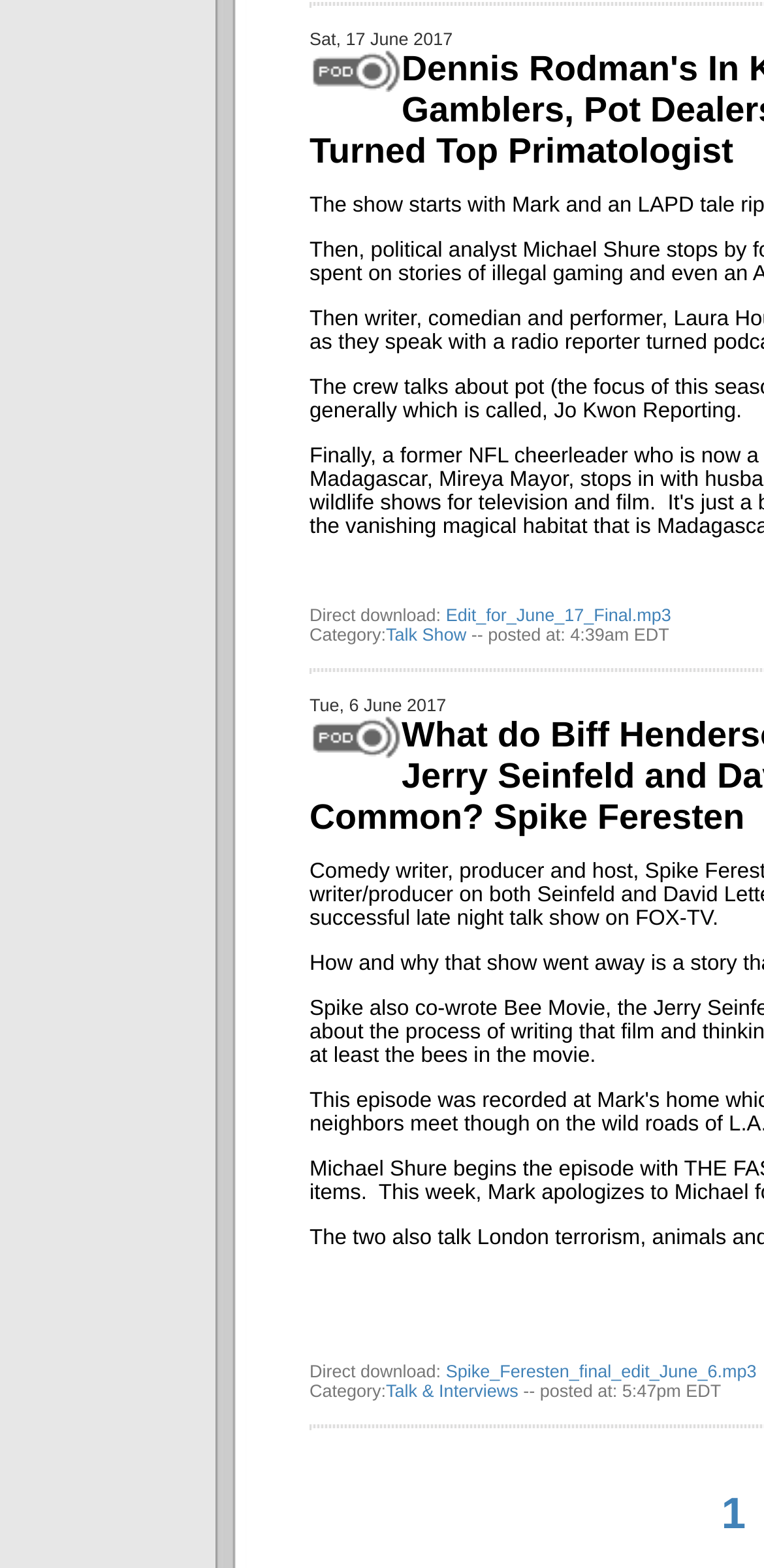Based on the visual content of the image, answer the question thoroughly: What is the file type of the first downloadable file?

The first downloadable file is 'Edit_for_June_17_Final.mp3', which indicates that the file type is mp3.